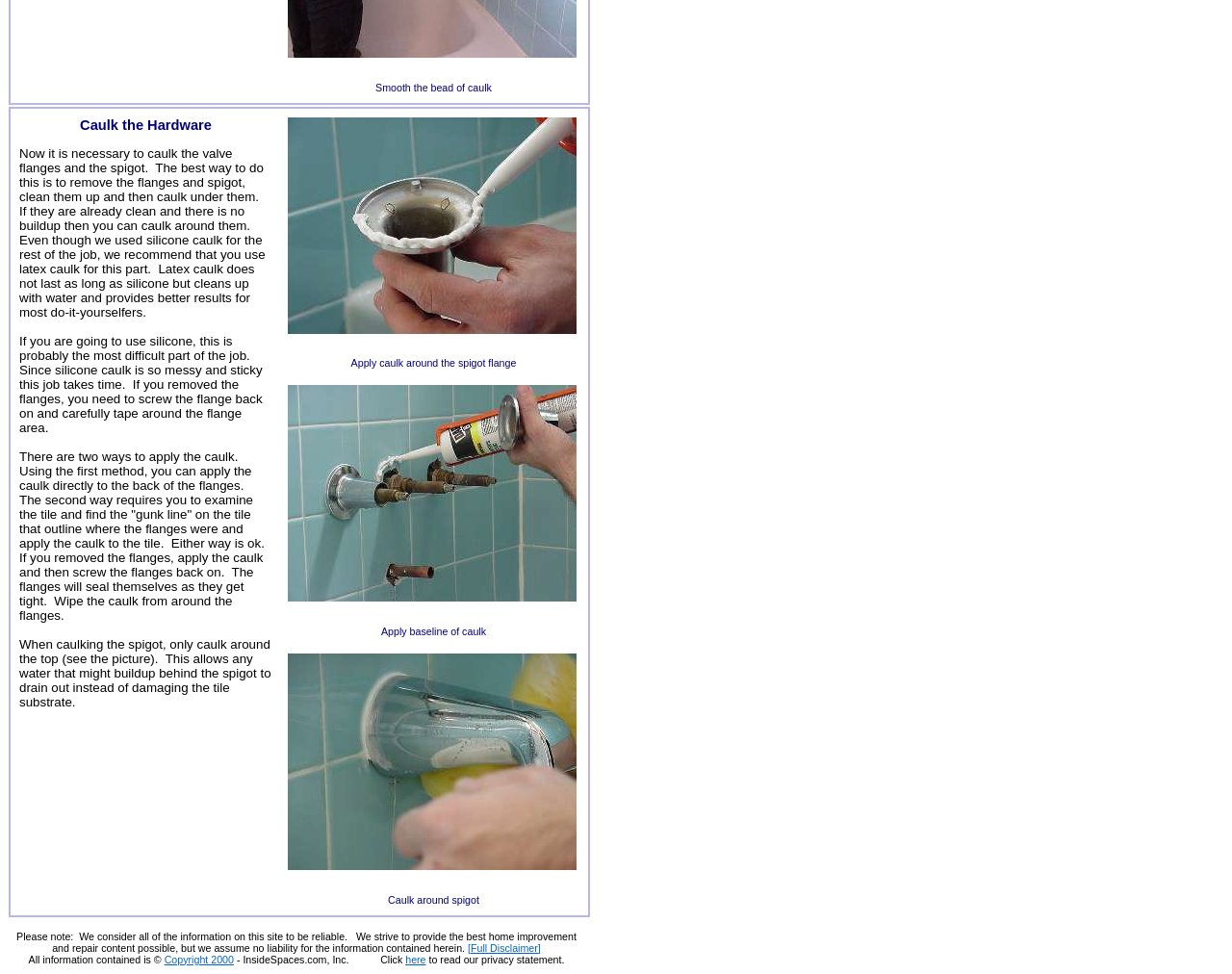What is the purpose of caulking the valve flanges and spigot?
Please provide a comprehensive answer based on the contents of the image.

According to the webpage, caulking the valve flanges and spigot is necessary to prevent water damage. The webpage provides instructions on how to caulk these areas, including removing the flanges and spigot, cleaning them, and applying caulk. This suggests that the purpose of caulking is to prevent water from damaging the surrounding area.